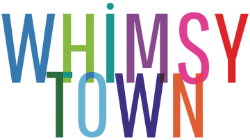Please answer the following question using a single word or phrase: 
How many colors are used in the design?

at least 5